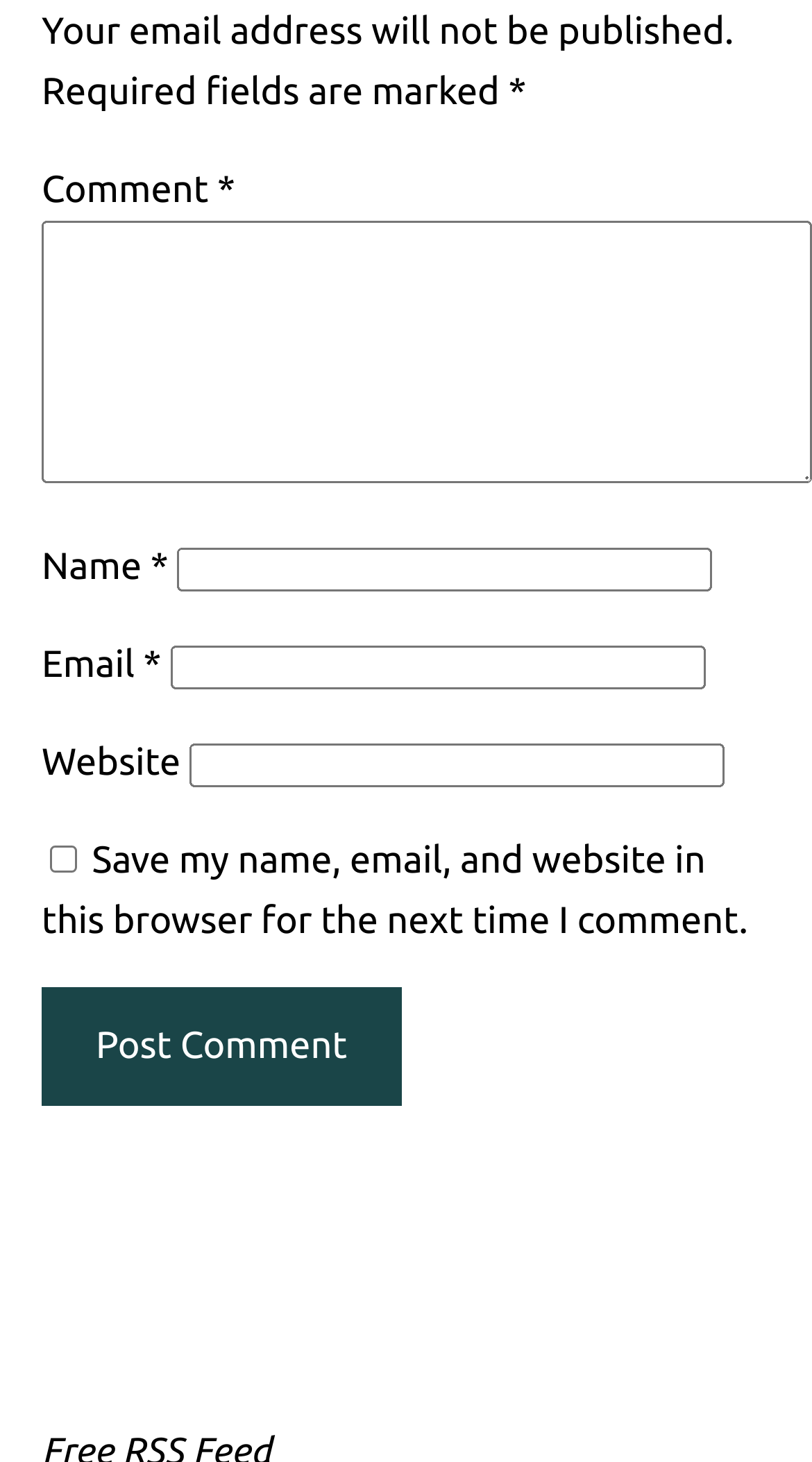Using the description: "Best VPN 2021Startup programs registry", determine the UI element's bounding box coordinates. Ensure the coordinates are in the format of four float numbers between 0 and 1, i.e., [left, top, right, bottom].

None